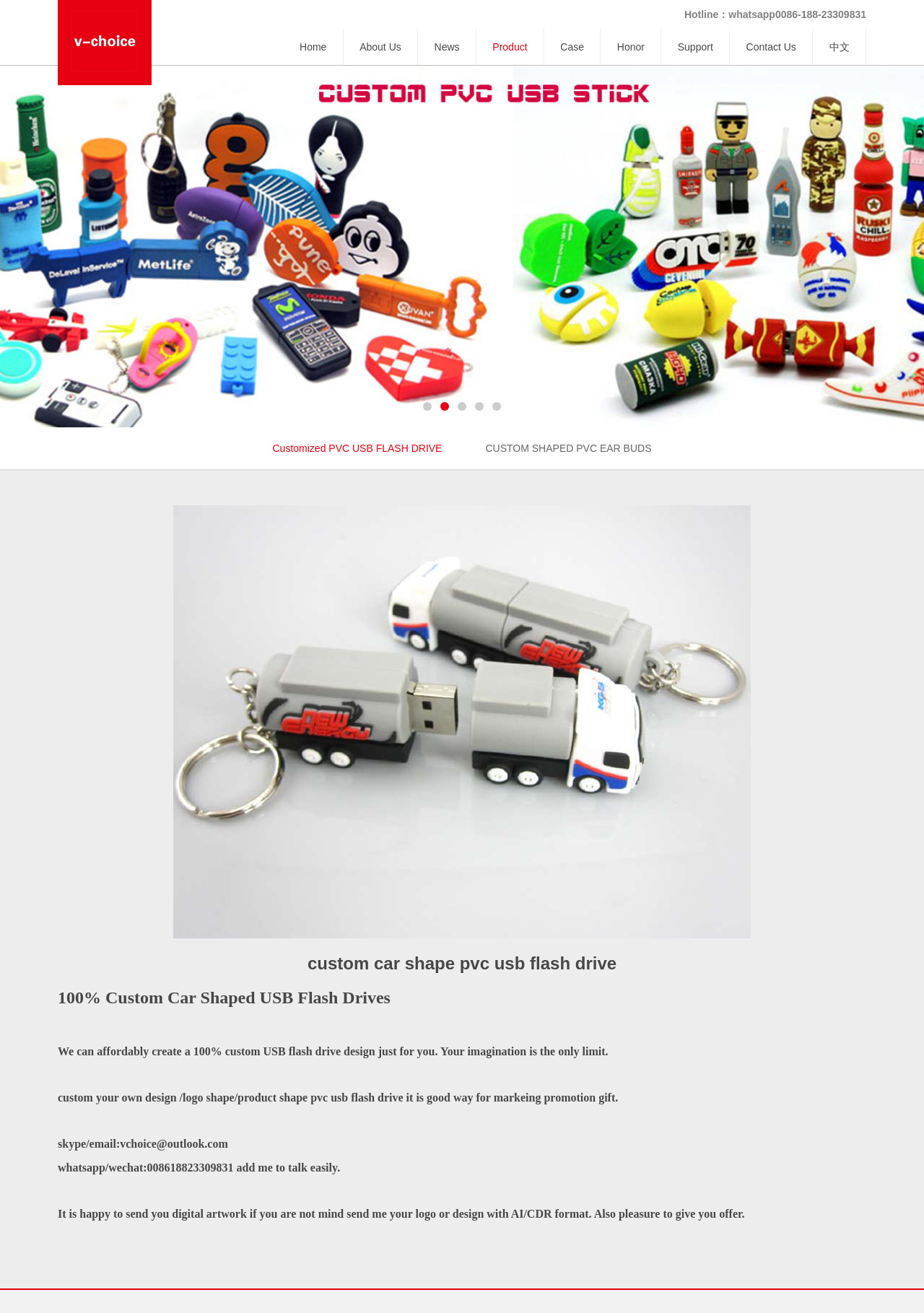Carefully observe the image and respond to the question with a detailed answer:
How can I contact the company for a custom design?

I found this information by reading the text on the webpage, which says 'skype/email:vchoice@outlook.com' and also mentions whatsapp and wechat as alternative contact methods.